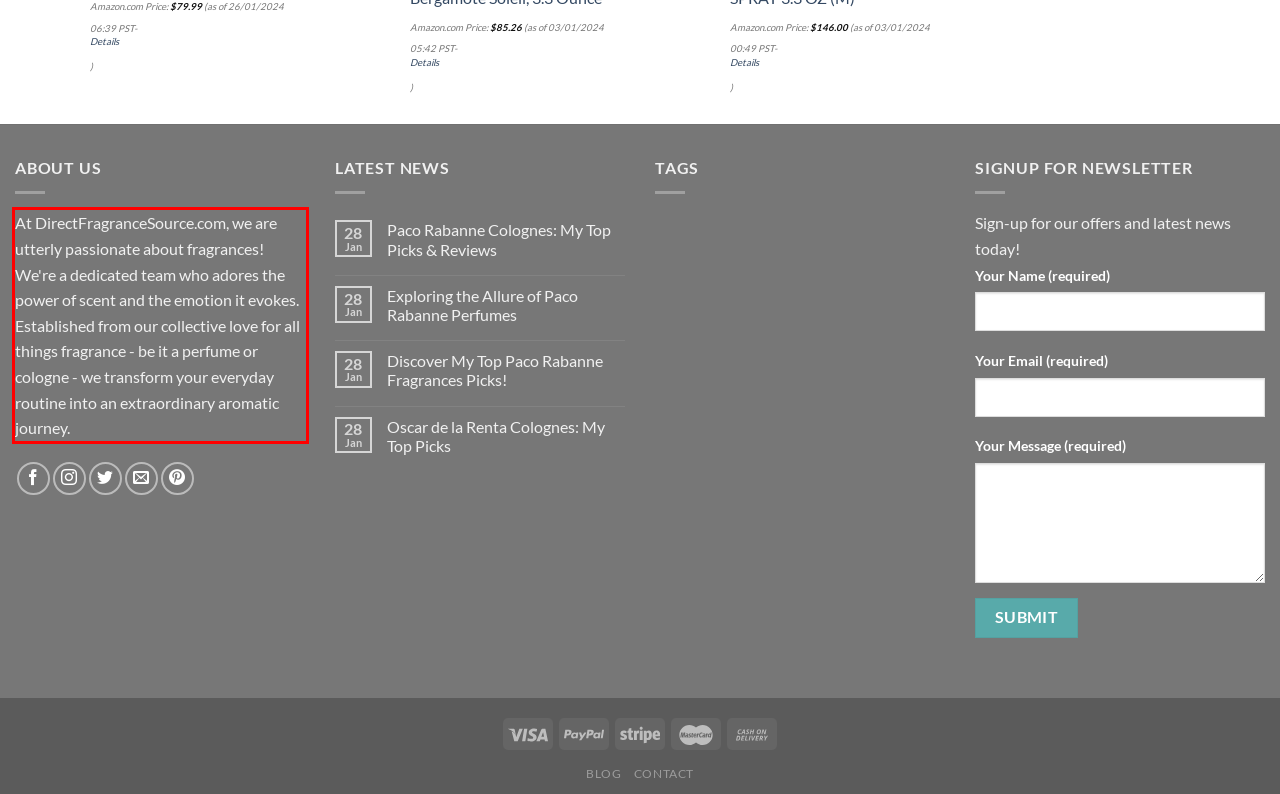Given a screenshot of a webpage containing a red bounding box, perform OCR on the text within this red bounding box and provide the text content.

At DirectFragranceSource.com, we are utterly passionate about fragrances! We're a dedicated team who adores the power of scent and the emotion it evokes. Established from our collective love for all things fragrance - be it a perfume or cologne - we transform your everyday routine into an extraordinary aromatic journey.